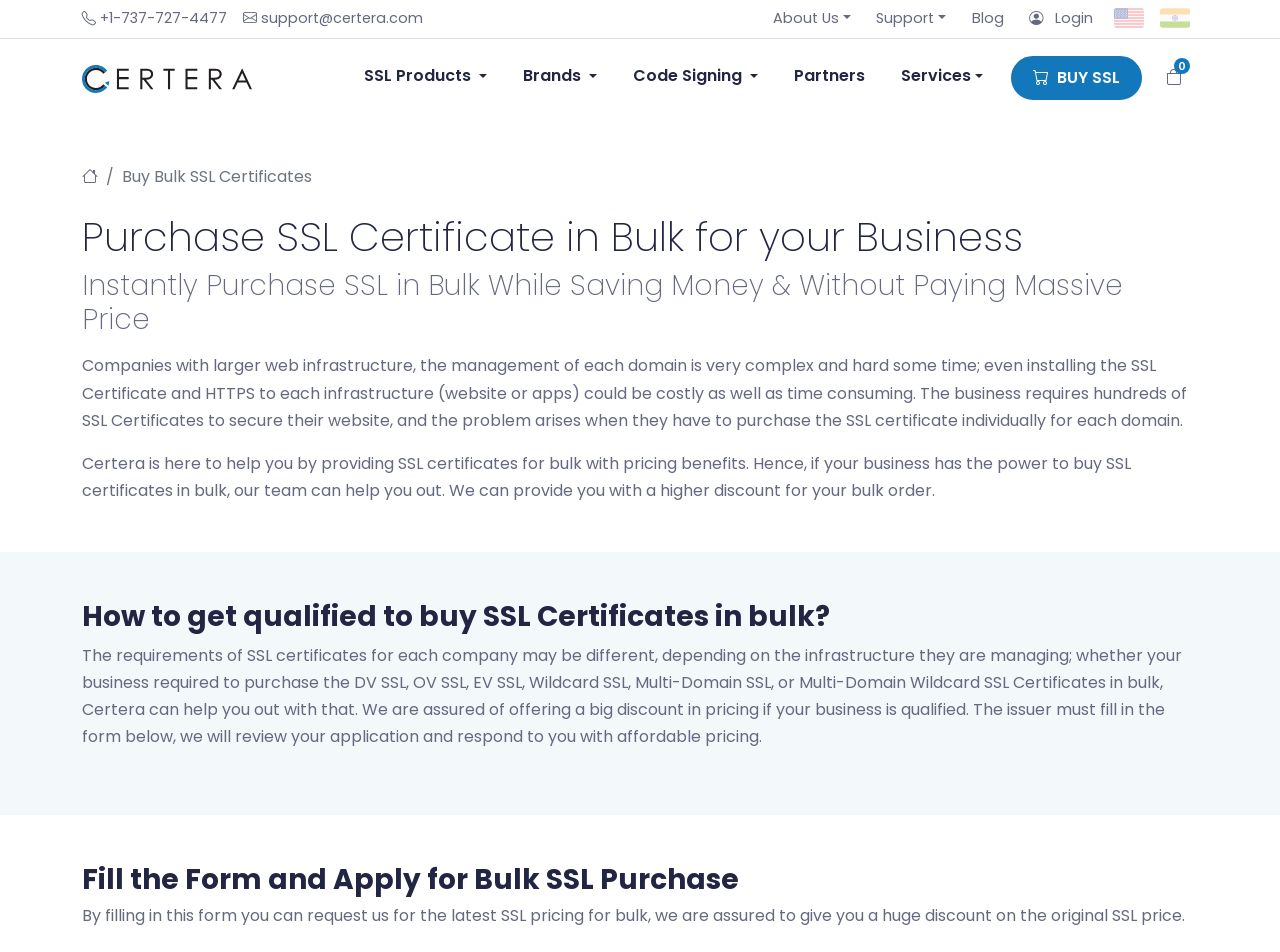Please analyze the image and provide a thorough answer to the question:
What is the phone number to contact support?

I found the phone number by looking at the top navigation bar, where I saw a link with the text '+1-737-727-4477' which is likely a contact number for support.